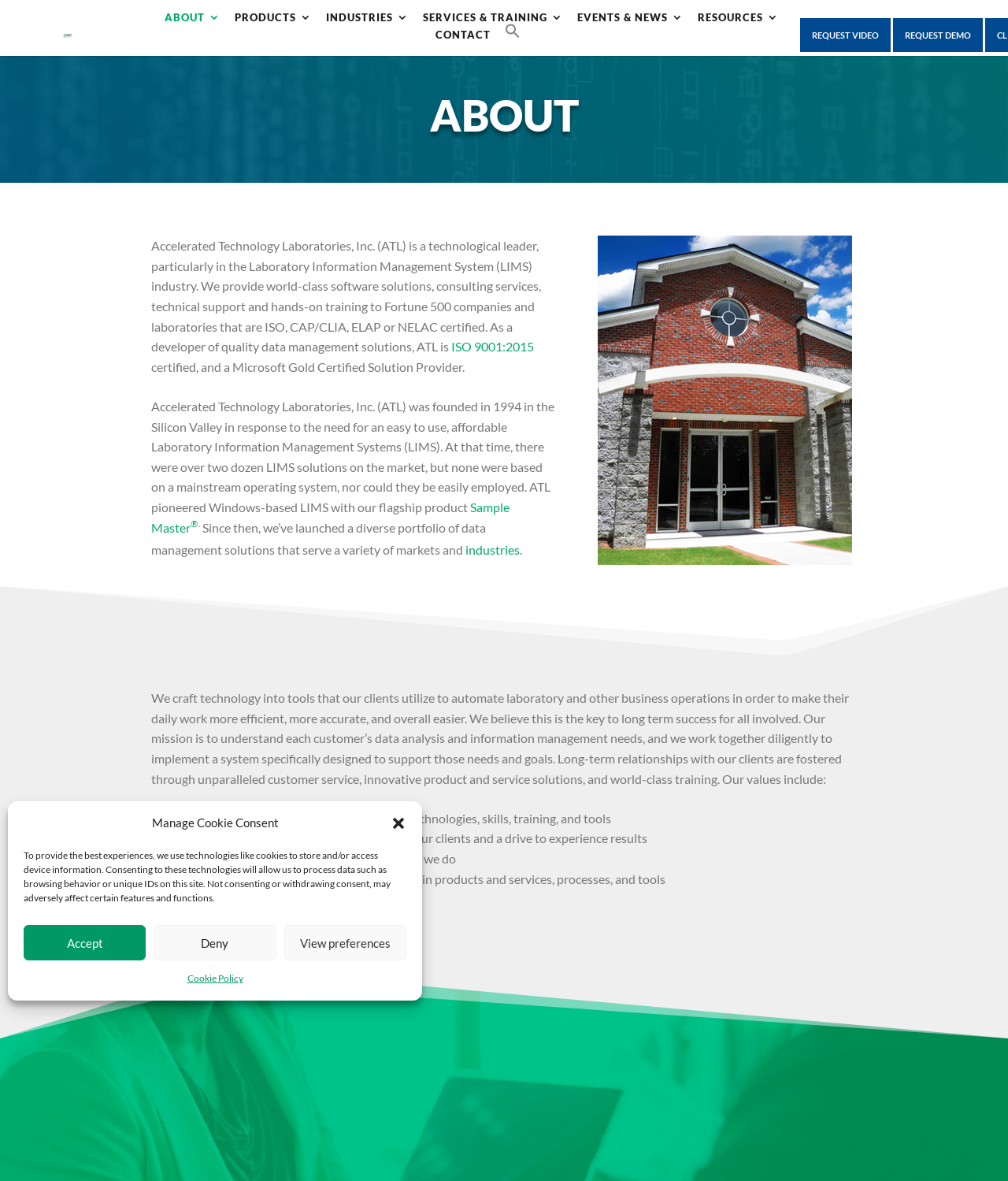Please determine the bounding box coordinates of the element's region to click for the following instruction: "Search for something".

[0.5, 0.019, 0.516, 0.034]